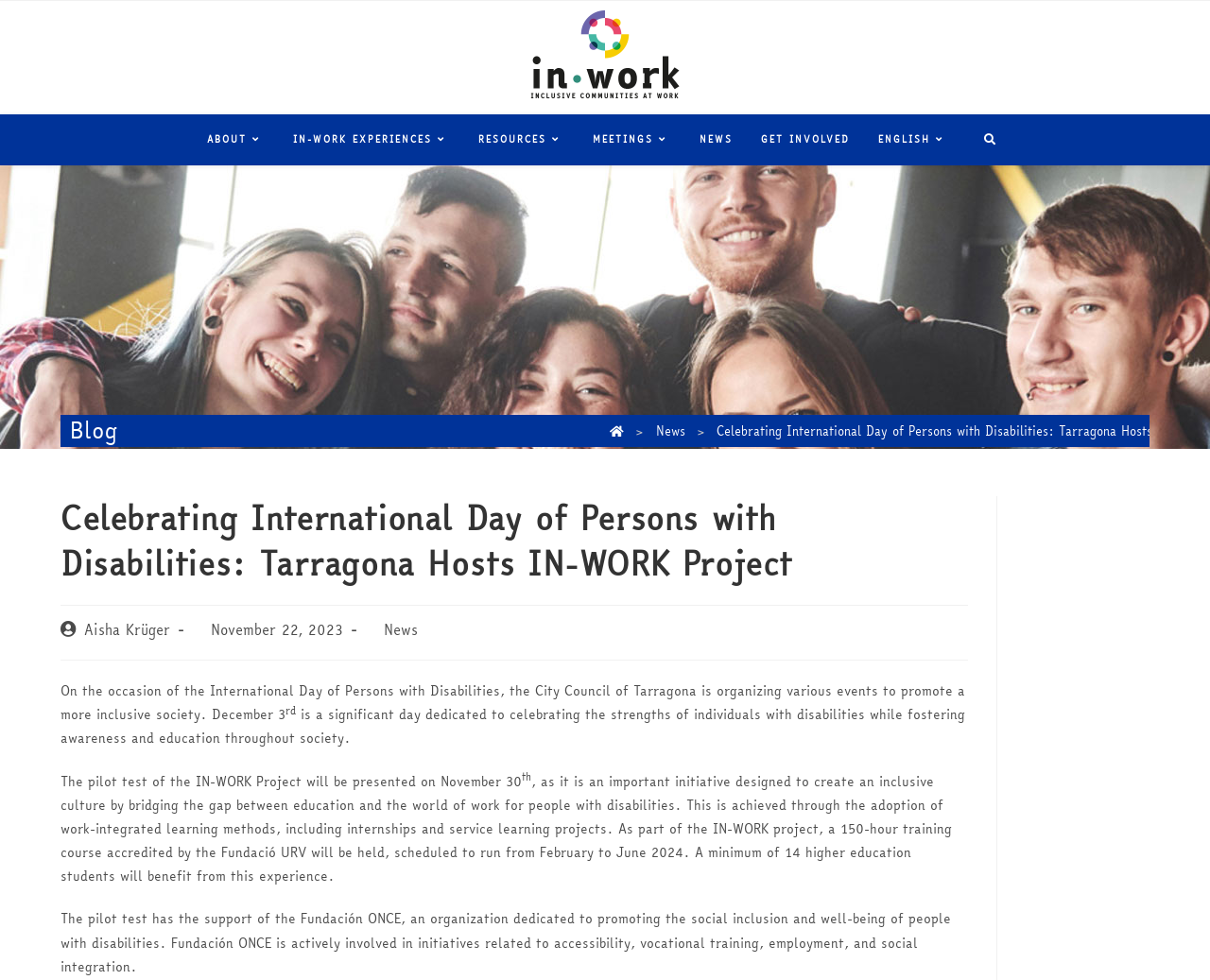What is the name of the project being celebrated?
Using the information from the image, answer the question thoroughly.

The webpage is celebrating the International Day of Persons with Disabilities, and it mentions that the City Council of Tarragona is organizing various events to promote a more inclusive society. The pilot test of the IN-WORK Project will be presented on November 30, which is an important initiative designed to create an inclusive culture by bridging the gap between education and the world of work for people with disabilities.